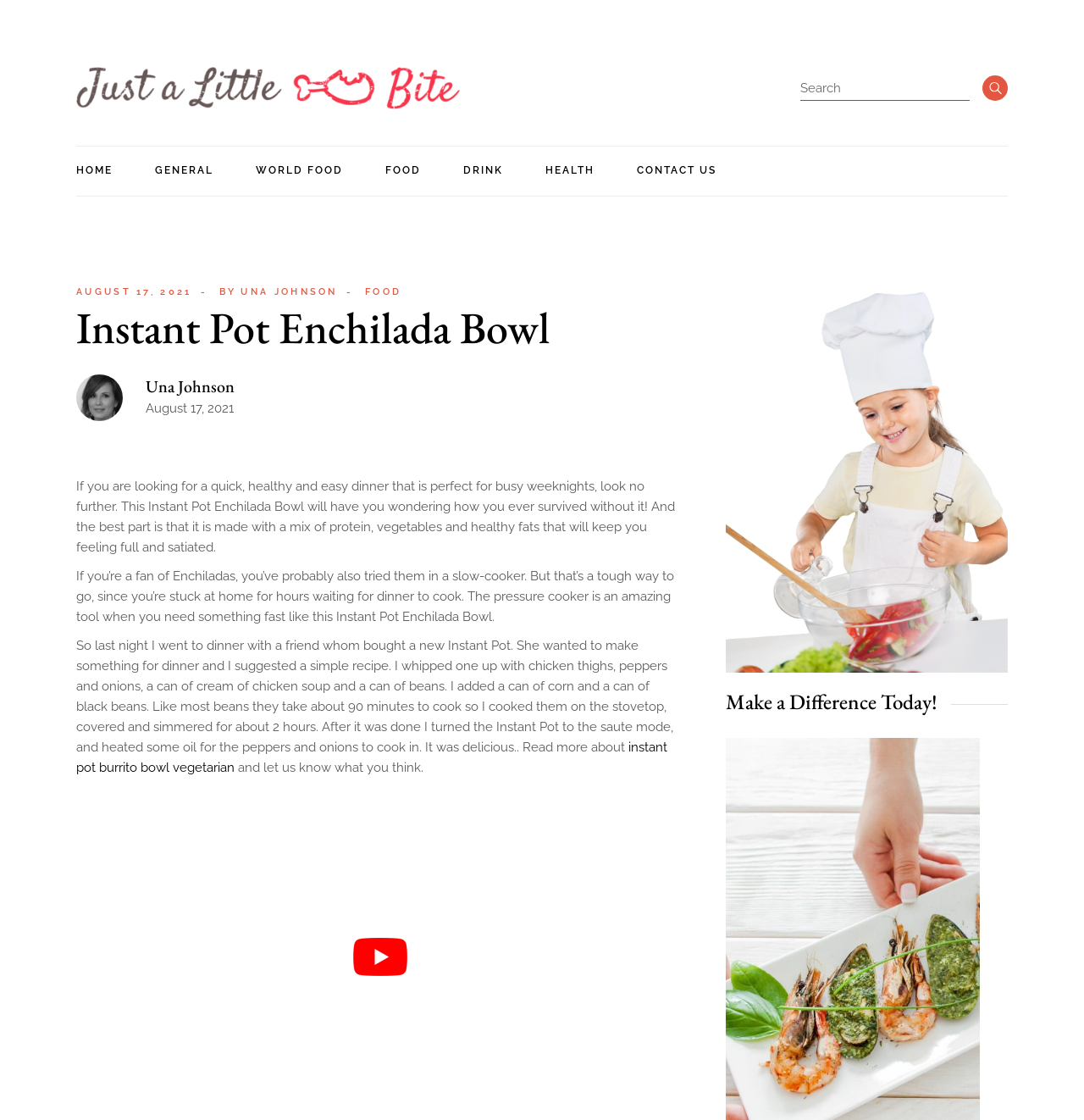Provide the bounding box coordinates of the HTML element this sentence describes: "Food". The bounding box coordinates consist of four float numbers between 0 and 1, i.e., [left, top, right, bottom].

[0.337, 0.254, 0.371, 0.268]